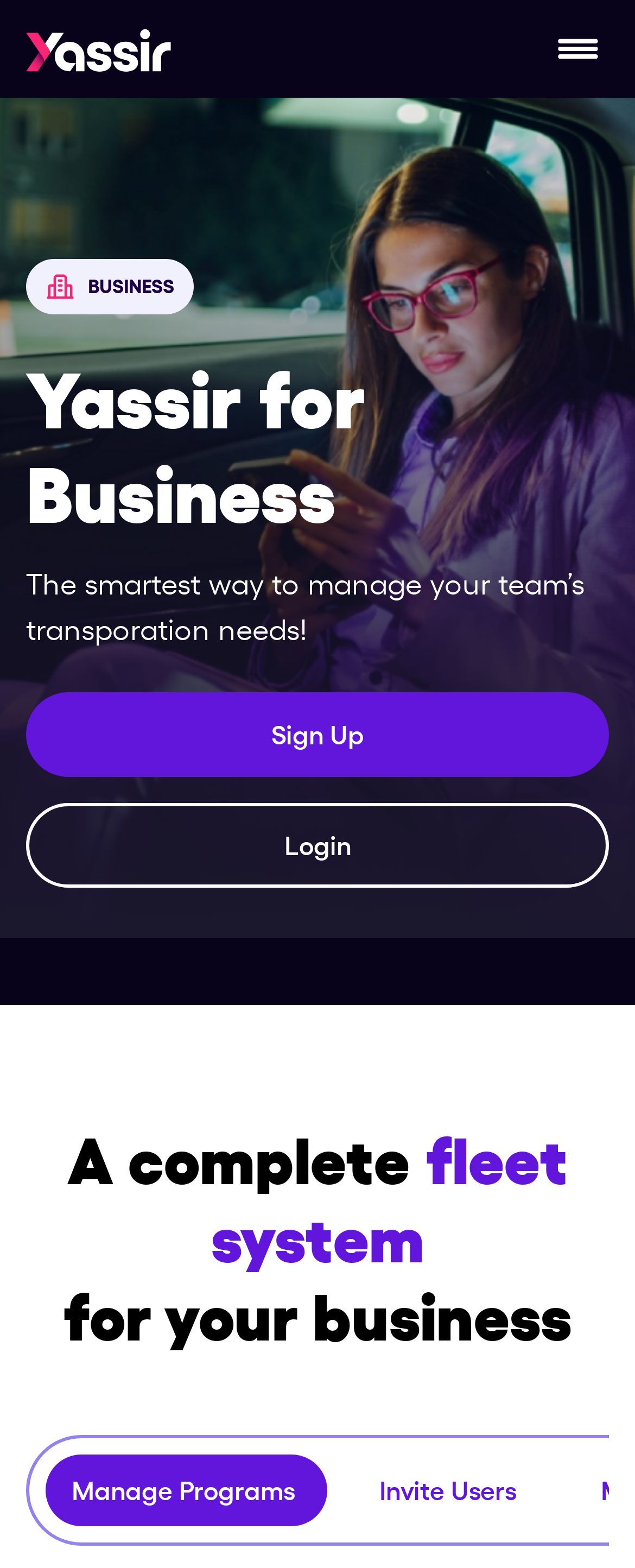Provide a short answer using a single word or phrase for the following question: 
What is the text on the top-left logo?

Yassir Logo